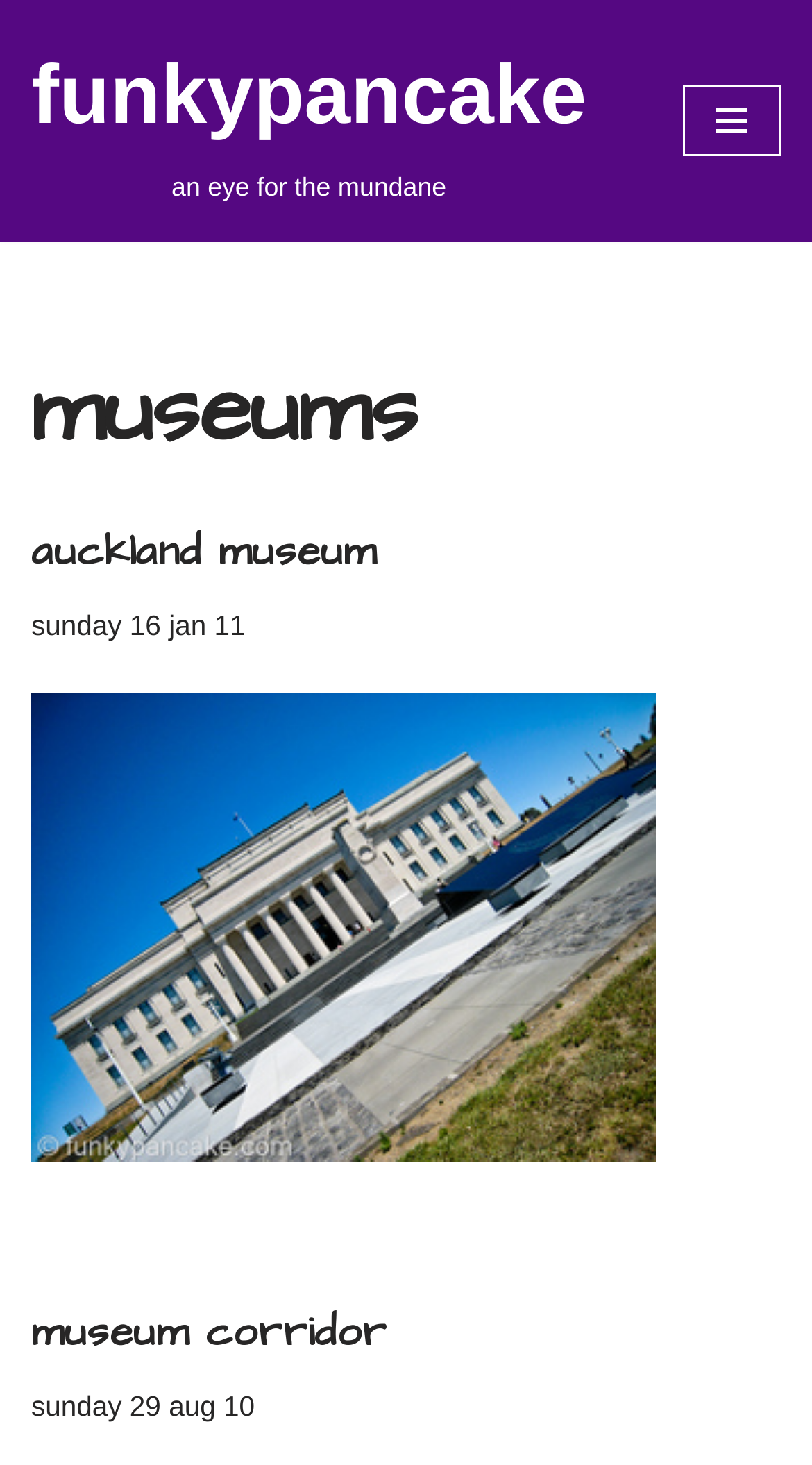Summarize the webpage with intricate details.

The webpage appears to be a blog or archive page focused on museums, with the title "museums Archives - FUNKYPANCAKE" at the top. 

At the top left, there is a "skip to content" link. Next to it, on the same horizontal level, is the website's title "FUNKYPANCAKE an eye for the mundane" with the text "funkypancake" inside. 

On the top right, there is a "Navigation Menu" button. 

Below the top section, the main content area is divided into sections, each representing a museum-related article. The first section has a heading "auckland museum" followed by a link to the article, a timestamp "sunday 16 jan 11", and an image related to the article. 

Further down, there is another section with a heading "museum corridor" followed by a link to the article, and a timestamp "sunday 29 aug 10". 

There are no other UI elements or sections visible on the page.